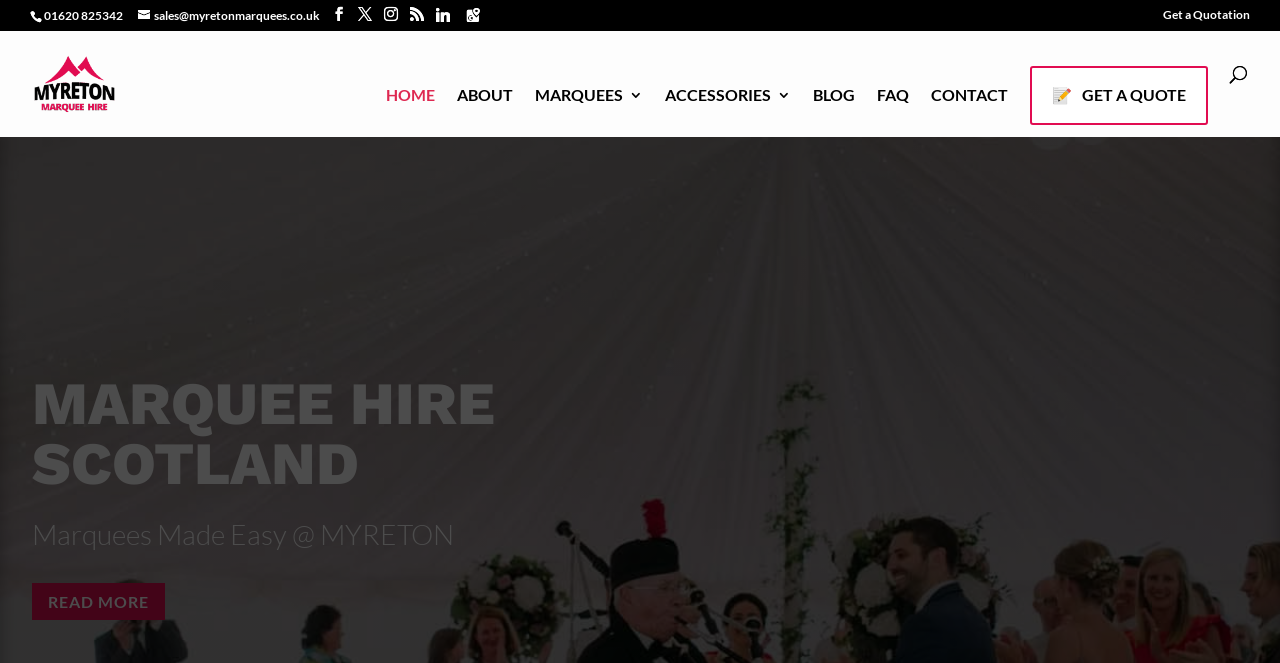Give a one-word or short phrase answer to this question: 
What is the name of the company?

MYRETON